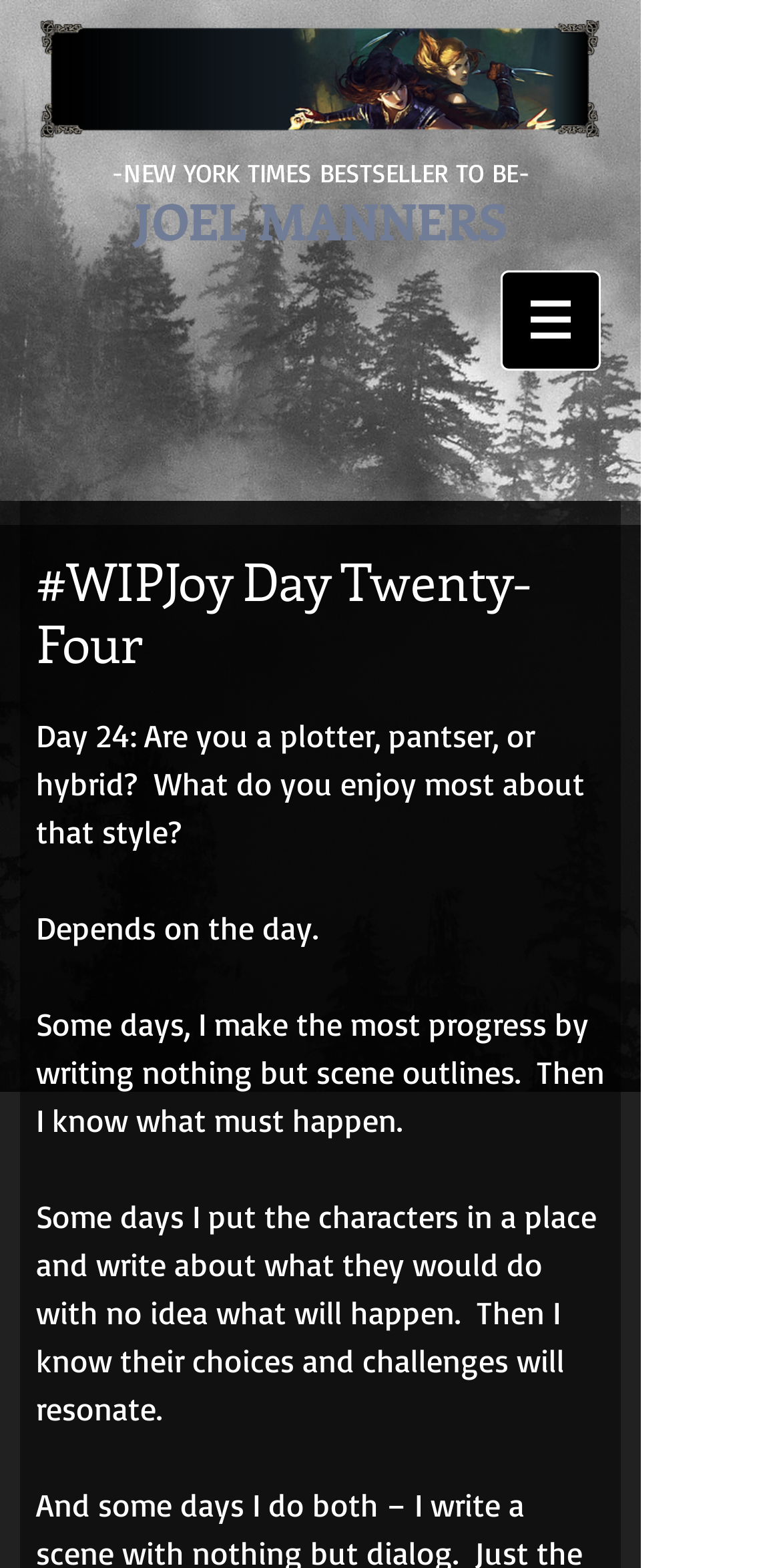Given the description "JOEL MANNERS", provide the bounding box coordinates of the corresponding UI element.

[0.172, 0.118, 0.649, 0.162]